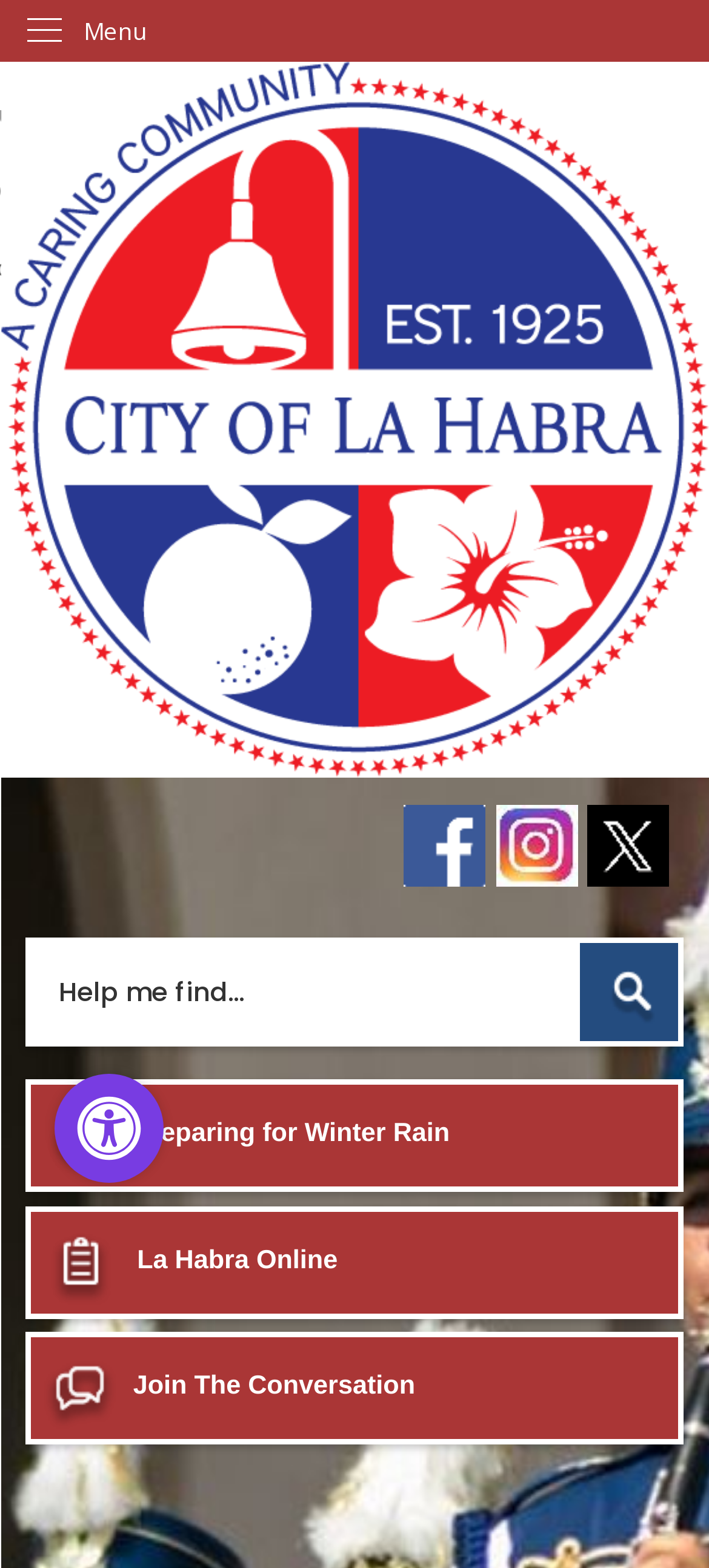Specify the bounding box coordinates for the region that must be clicked to perform the given instruction: "Click the PageAssist button".

[0.051, 0.673, 0.256, 0.766]